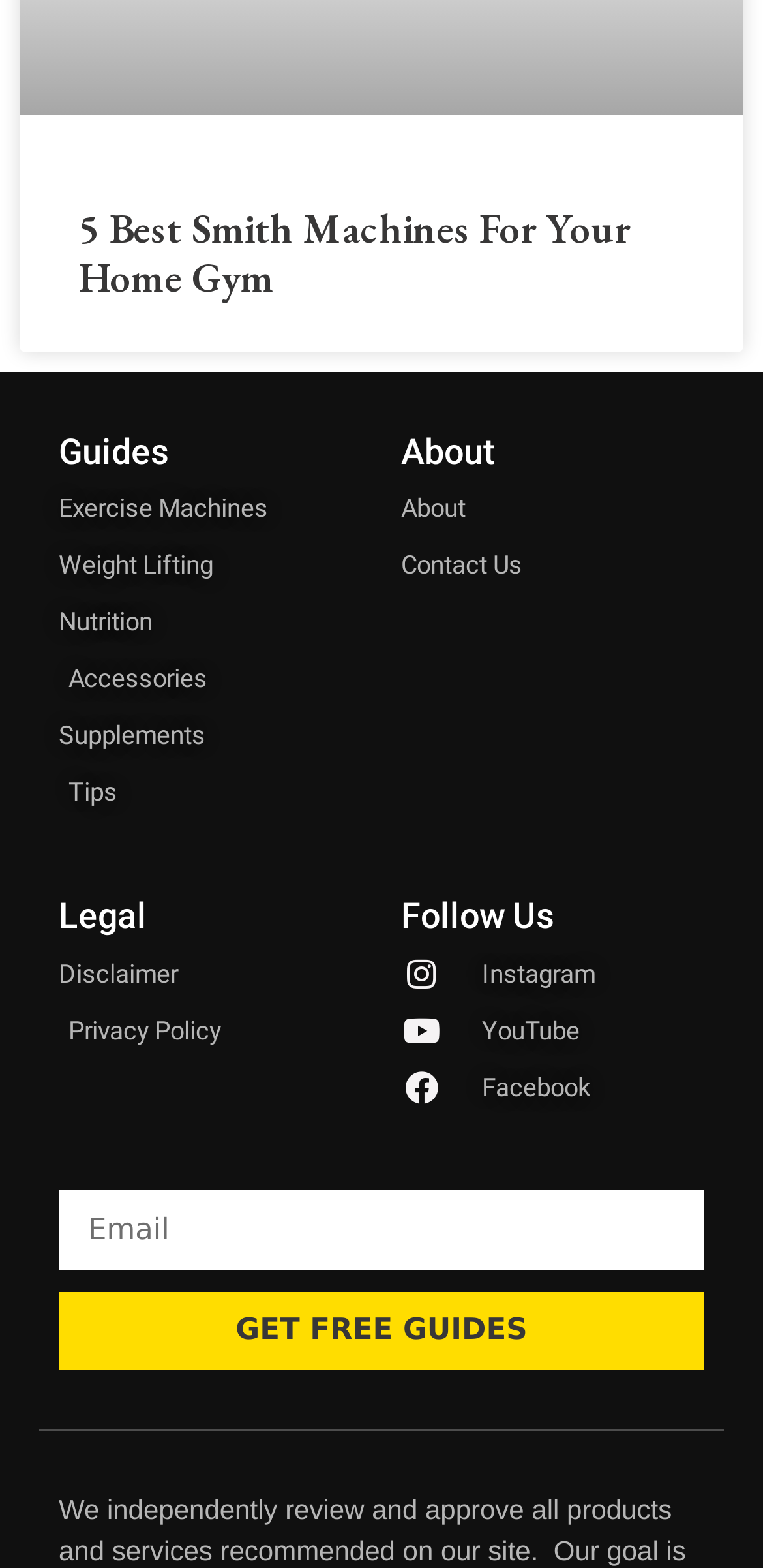Please specify the bounding box coordinates of the clickable section necessary to execute the following command: "enter email address".

[0.077, 0.759, 0.923, 0.81]